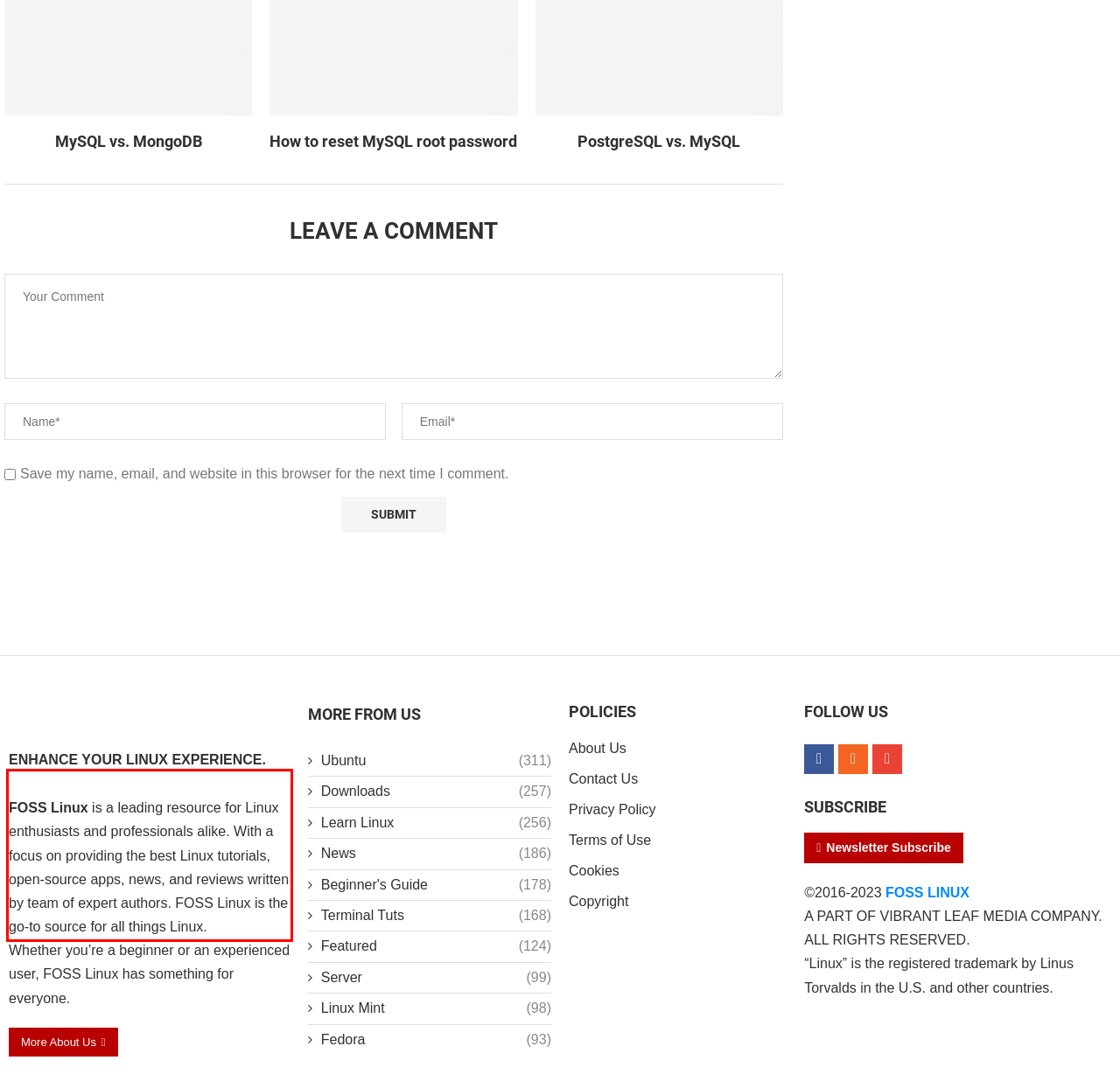From the provided screenshot, extract the text content that is enclosed within the red bounding box.

FOSS Linux is a leading resource for Linux enthusiasts and professionals alike. With a focus on providing the best Linux tutorials, open-source apps, news, and reviews written by team of expert authors. FOSS Linux is the go-to source for all things Linux.